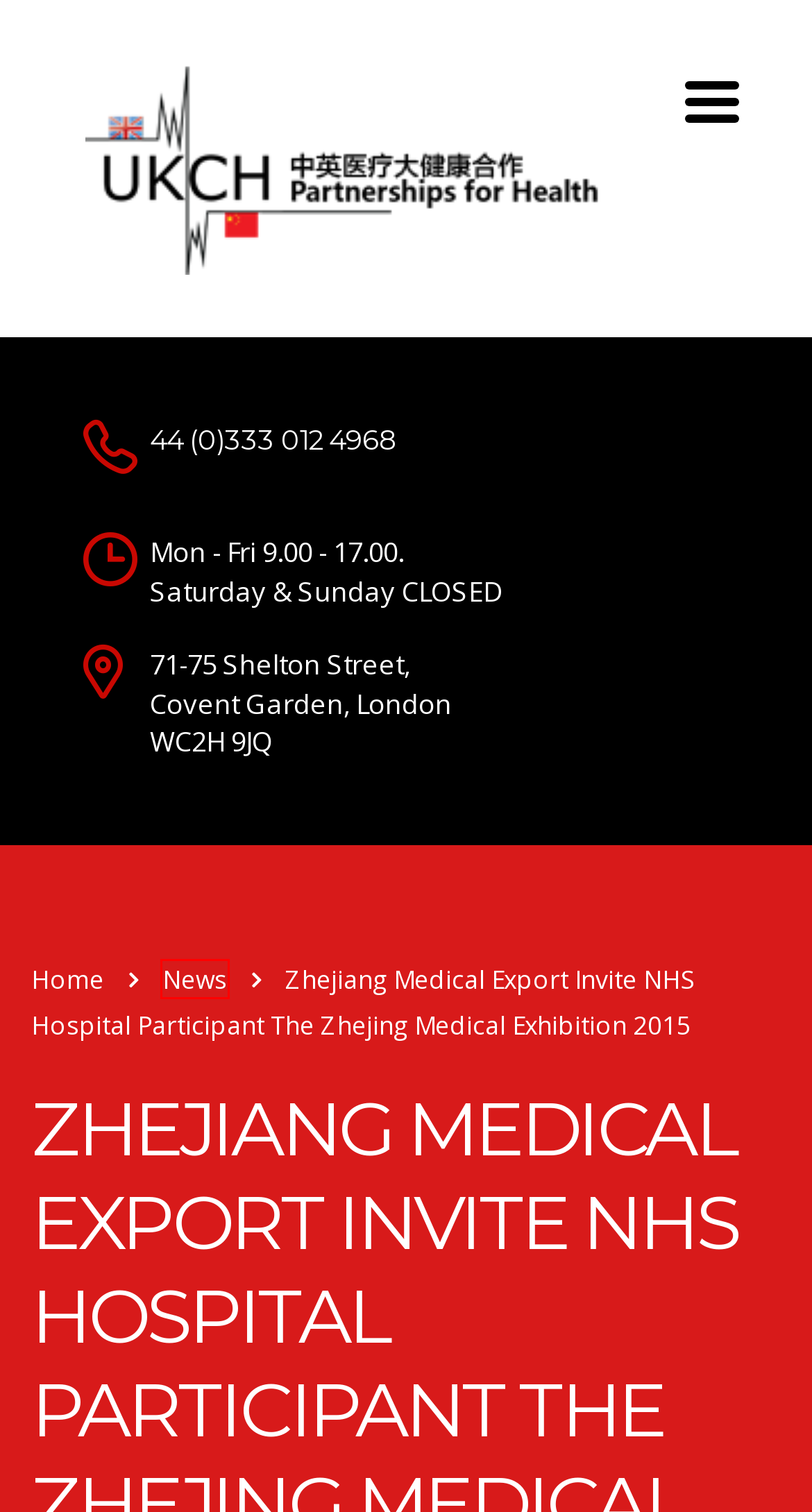Analyze the given webpage screenshot and identify the UI element within the red bounding box. Select the webpage description that best matches what you expect the new webpage to look like after clicking the element. Here are the candidates:
A. konibet – UKCPFH
B. 中国政府采购网
C. Health Policy – UKCPFH
D. pinup AZ – UKCPFH
E. News – UKCPFH
F. immediate IE – UKCPFH
G. mostbet UZ – UKCPFH
H. 1win – UKCPFH

E